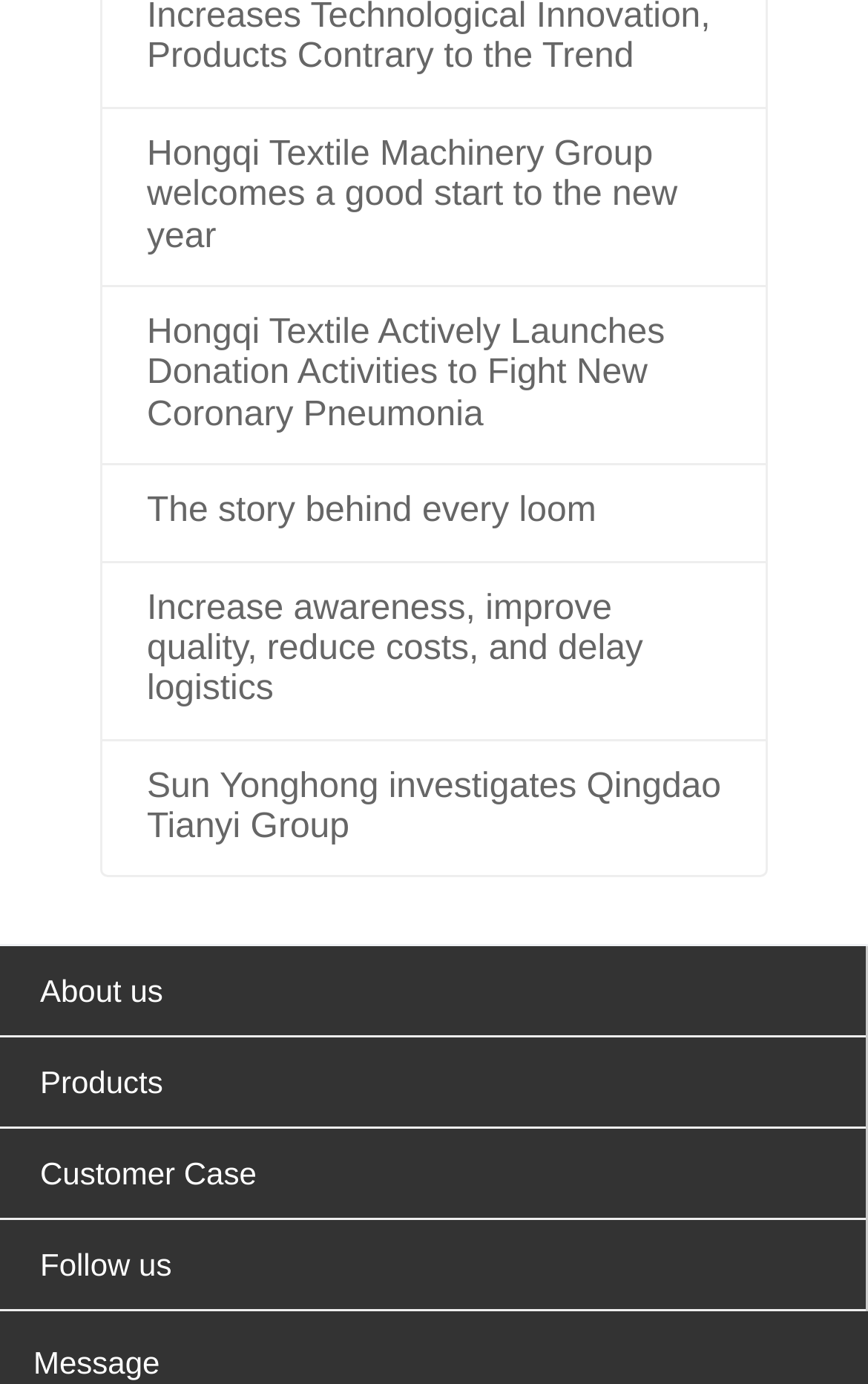What is the position of the 'Follow us' section?
Refer to the image and provide a detailed answer to the question.

The 'Follow us' section can be found at the bottom left of the webpage based on the y1 and y2 coordinates of the bounding box which are 0.882 and 0.948 respectively.